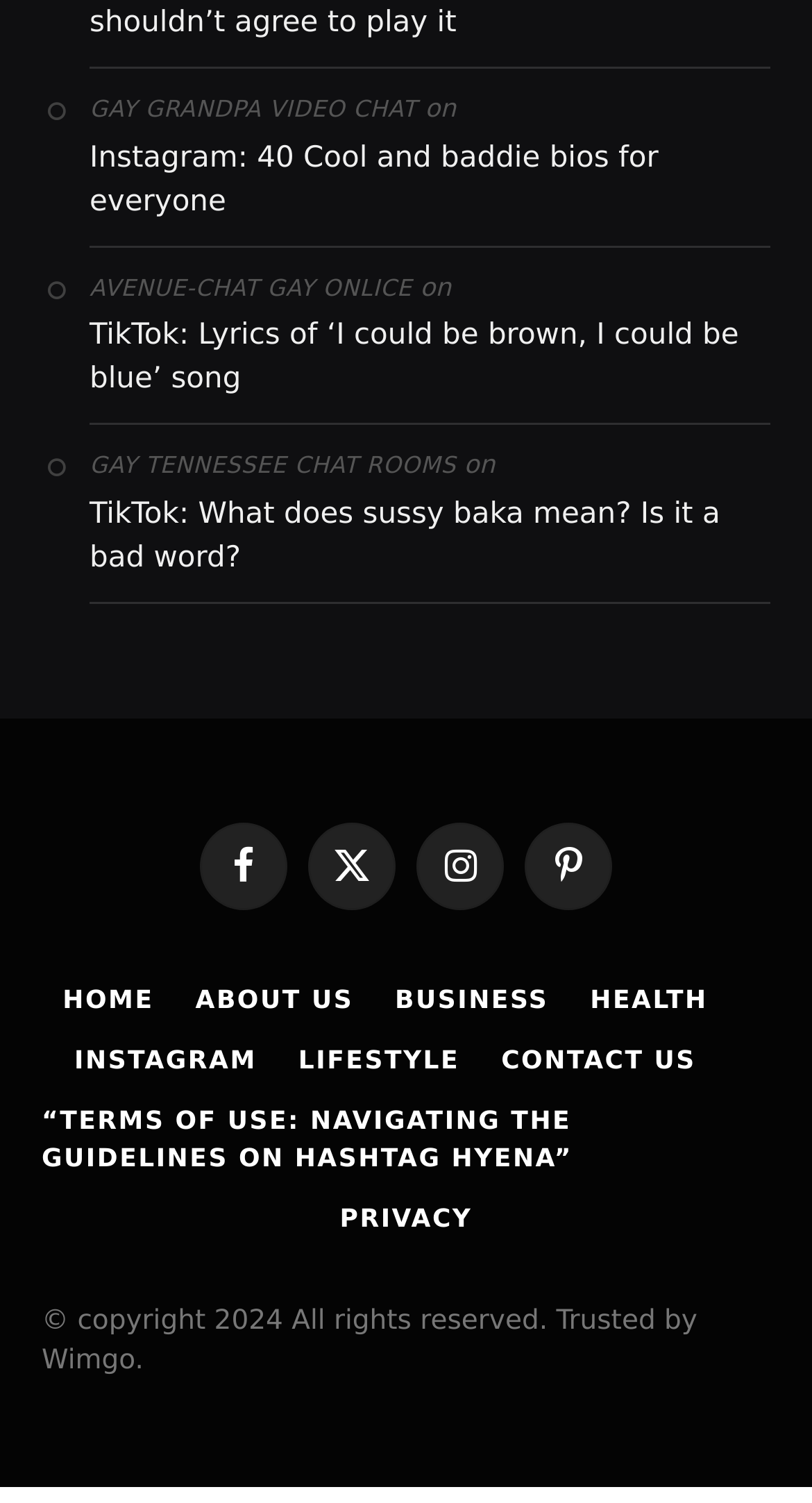Please specify the bounding box coordinates of the clickable region necessary for completing the following instruction: "Go to Facebook". The coordinates must consist of four float numbers between 0 and 1, i.e., [left, top, right, bottom].

[0.246, 0.547, 0.354, 0.605]